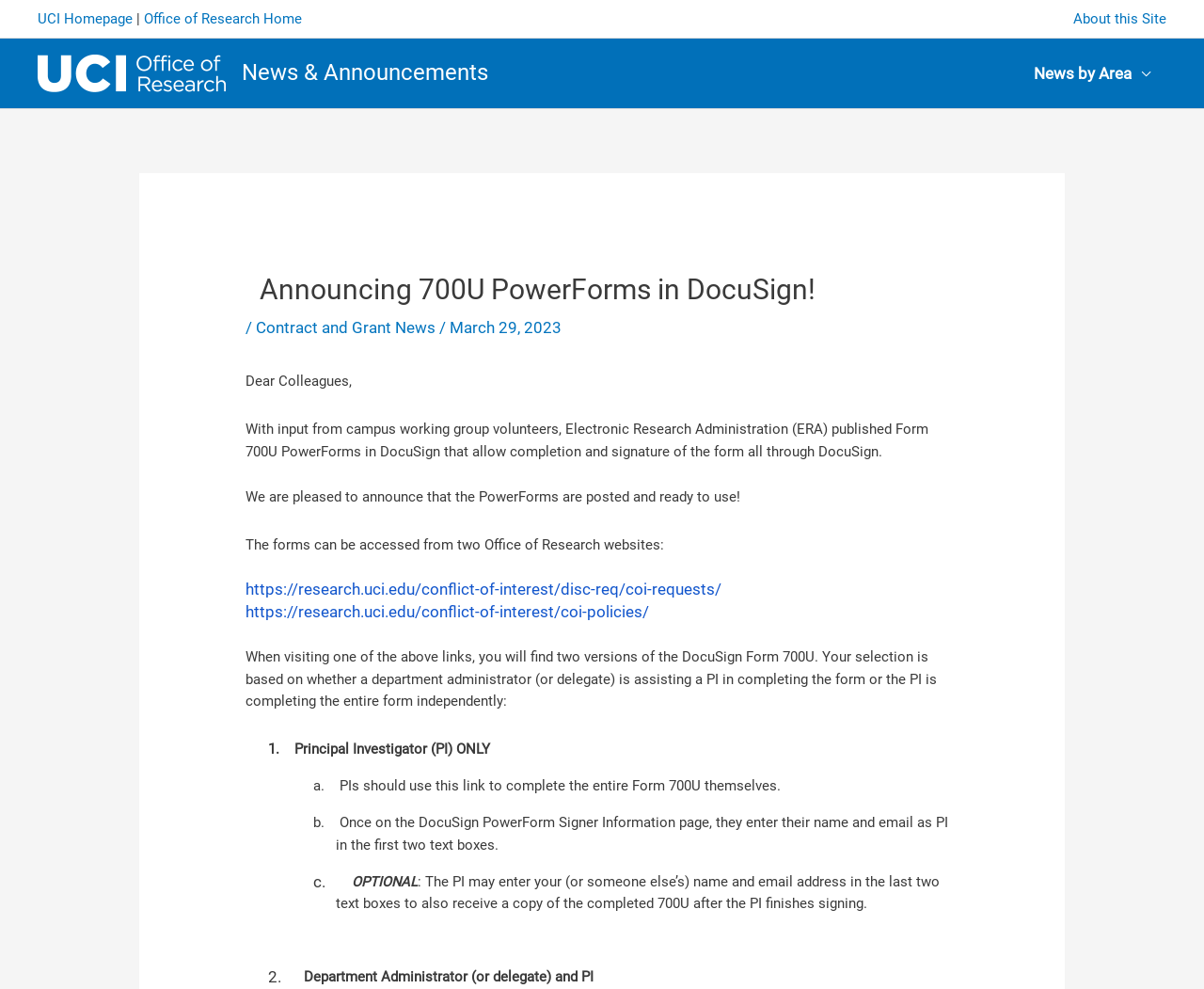Illustrate the webpage thoroughly, mentioning all important details.

This webpage is an announcement from the Office of Research, specifically from the News & Announcements section. At the top, there are five links: "UCI Homepage", "Office of Research Home", "About this Site", "Office of Research" with an accompanying image, and "News & Announcements". 

Below these links, there is a navigation section labeled "Site Navigation" with a dropdown menu containing a link to "News by Area". 

The main content of the page is an announcement about the availability of Form 700U PowerForms in DocuSign. The title of the announcement is "Announcing 700U PowerForms in DocuSign!" and it is followed by a brief introduction and a description of the form's purpose. 

The announcement is divided into sections, with headings and paragraphs of text. There are two links to Office of Research websites where the forms can be accessed. The text explains the difference between two versions of the form, one for principal investigators (PIs) to complete independently and another for PIs who need assistance from a department administrator or delegate. 

The webpage contains a total of 7 links, 1 image, and 24 blocks of text, including headings and paragraphs. The layout is organized, with clear headings and concise text, making it easy to read and understand.